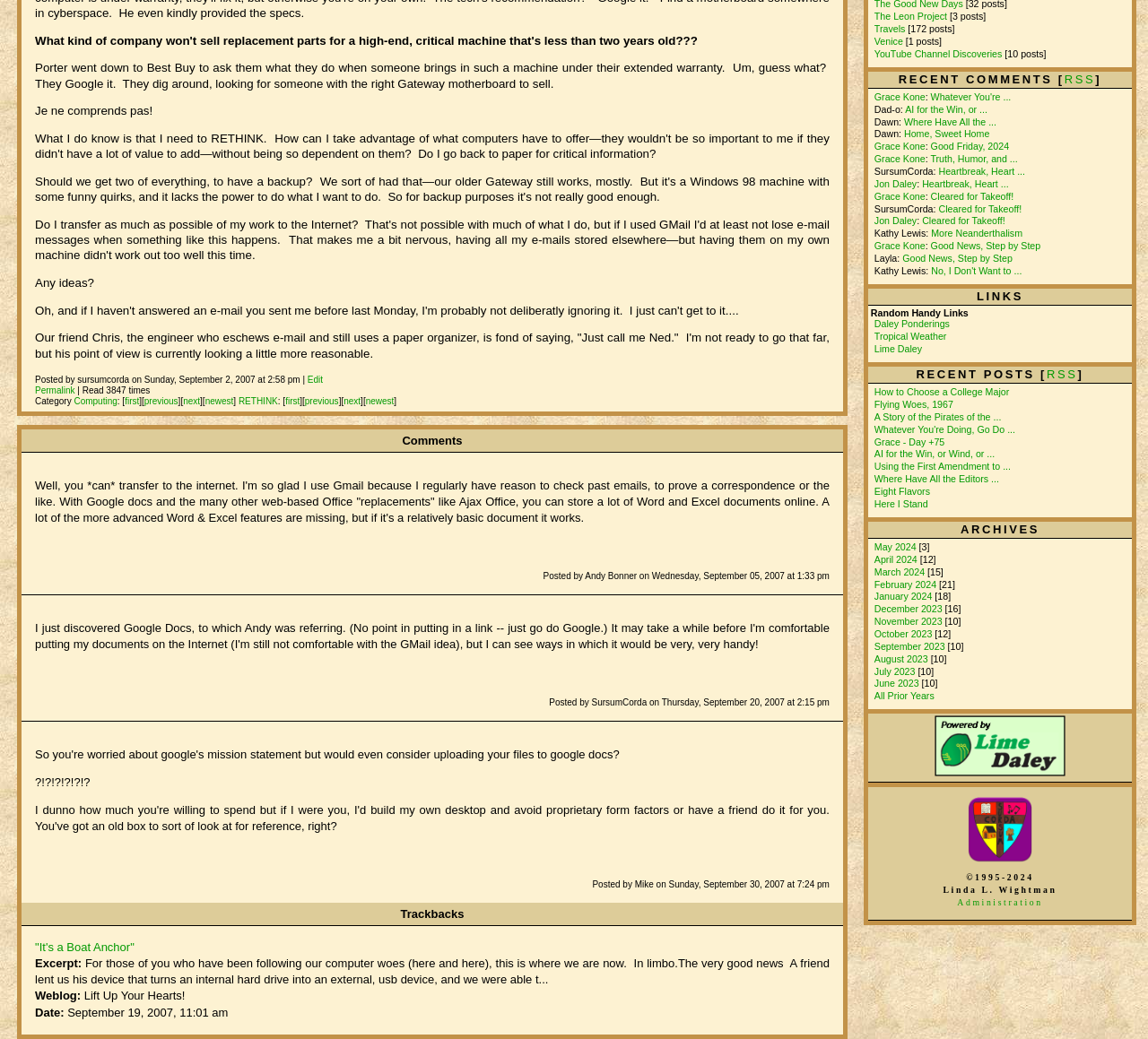Extract the bounding box coordinates for the UI element described by the text: "Grace Kone". The coordinates should be in the form of [left, top, right, bottom] with values between 0 and 1.

[0.762, 0.231, 0.806, 0.242]